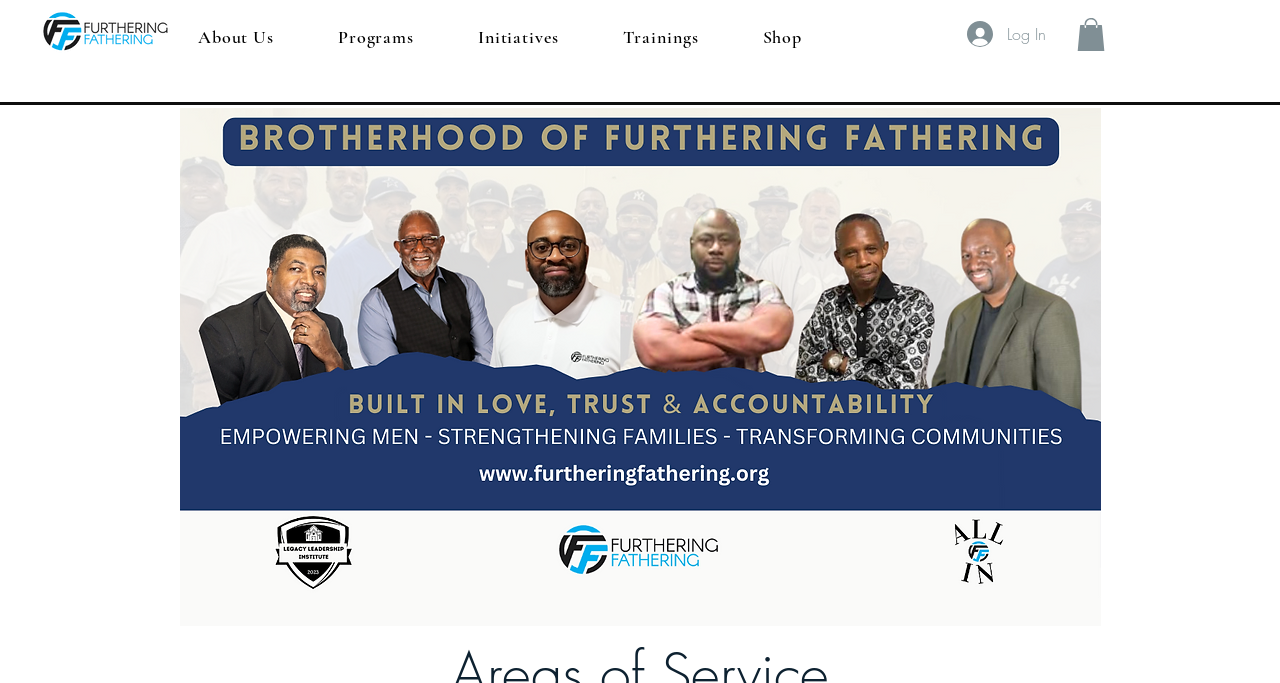Give a one-word or phrase response to the following question: What is the title of the slideshow gallery?

Slide show gallery